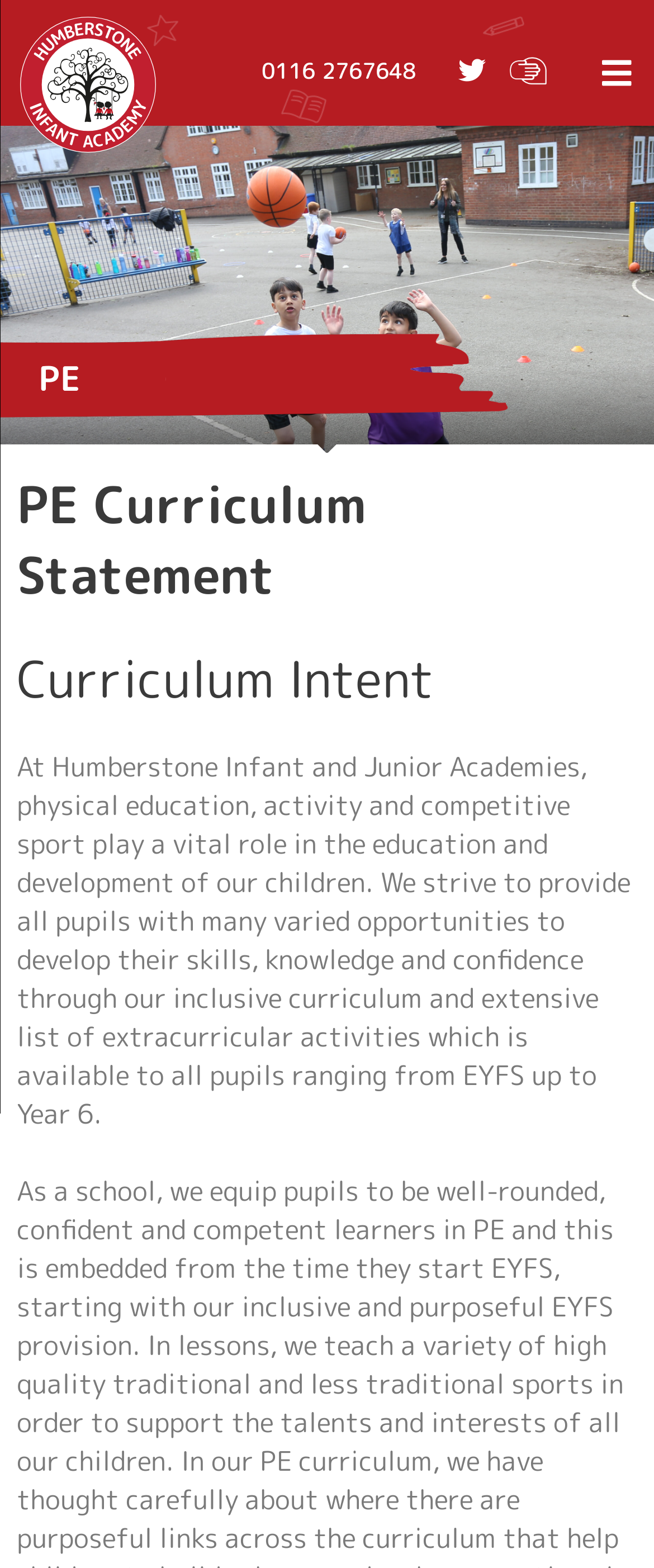Please give a short response to the question using one word or a phrase:
What is the name of the image on the webpage?

Asset 1